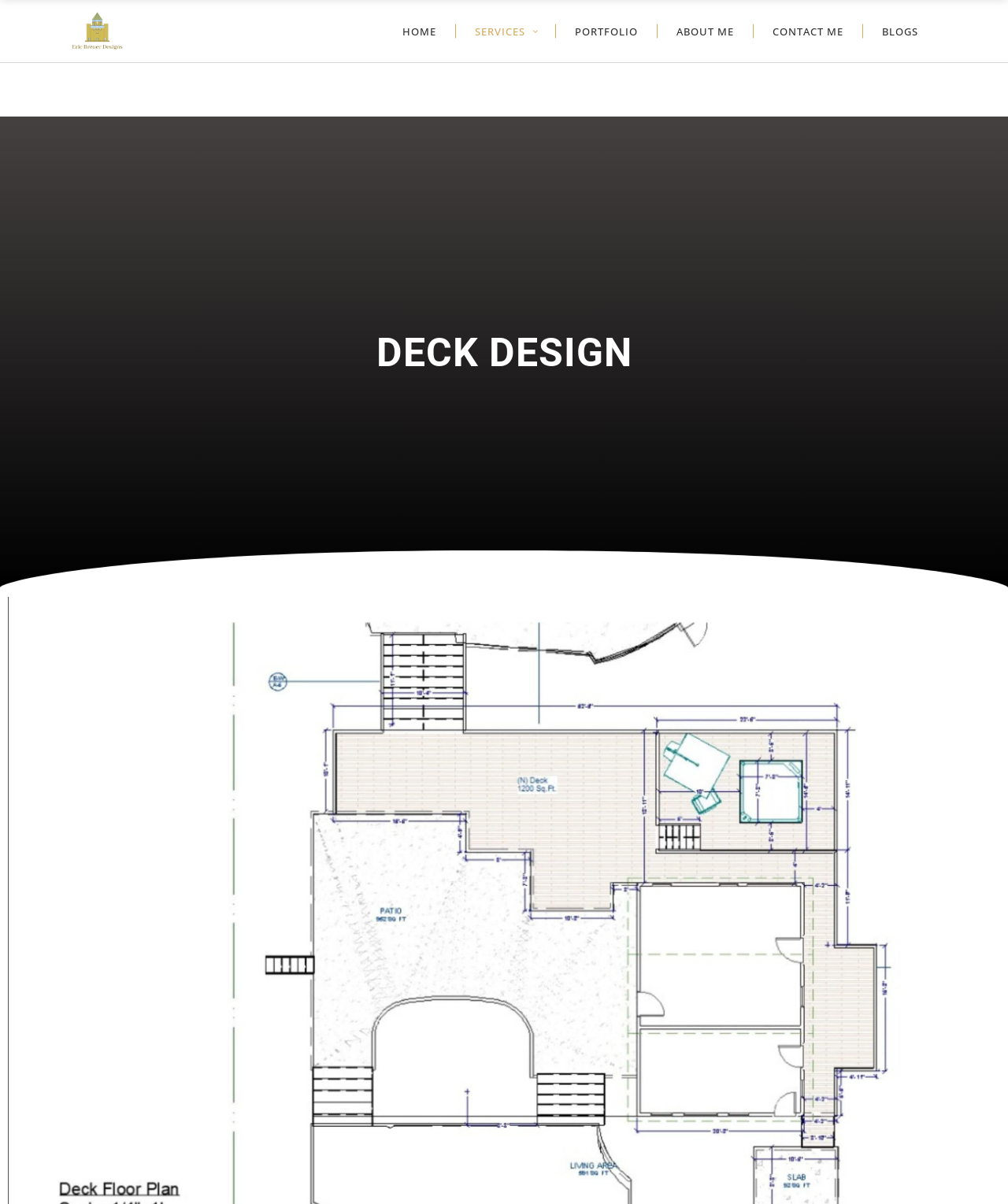What is the main topic of the webpage?
Examine the screenshot and reply with a single word or phrase.

Deck Design